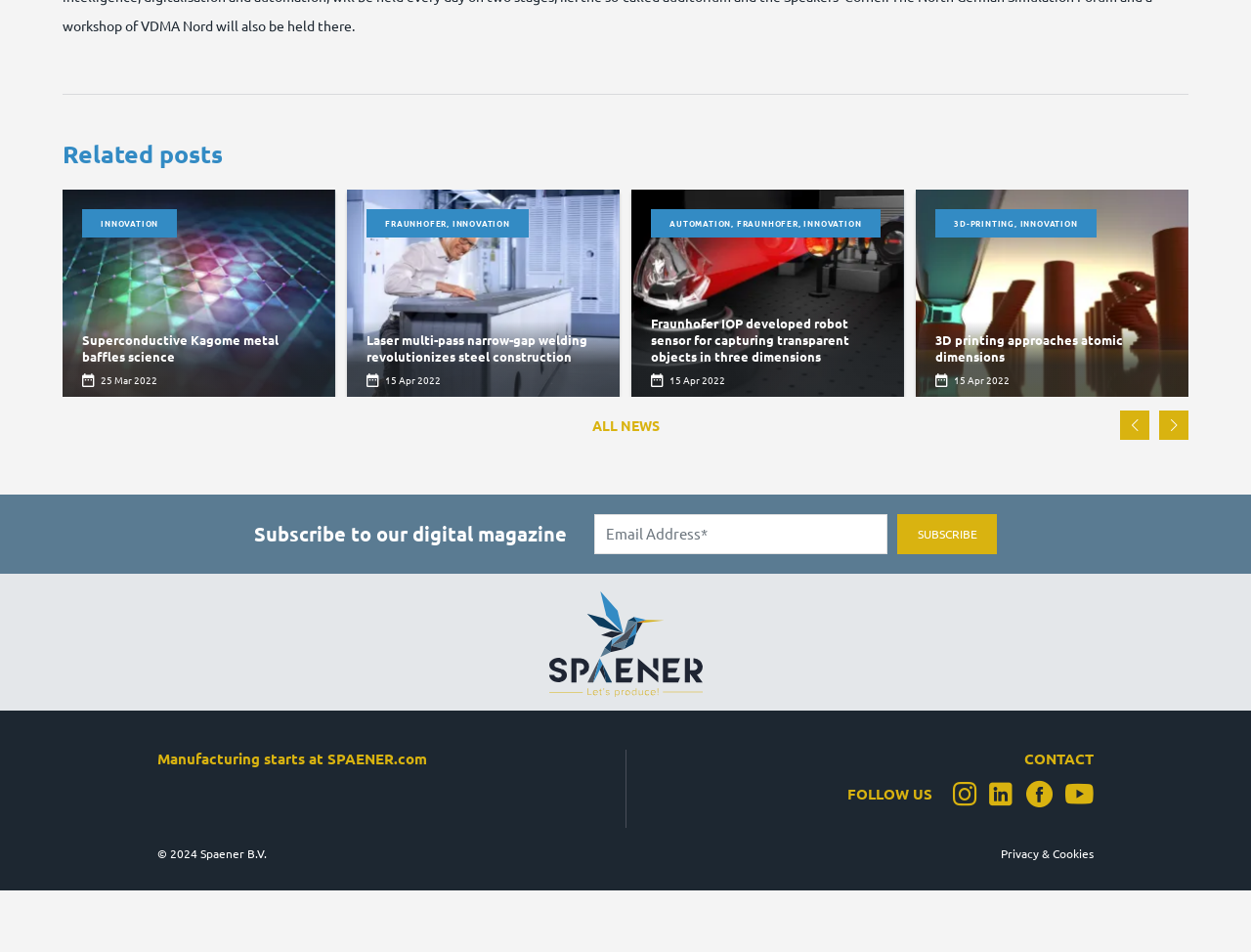What is the date of the second related post?
Give a thorough and detailed response to the question.

I found the answer by looking at the time element associated with the second related post, which is '15 Apr 2022'. This date is mentioned in the time element.